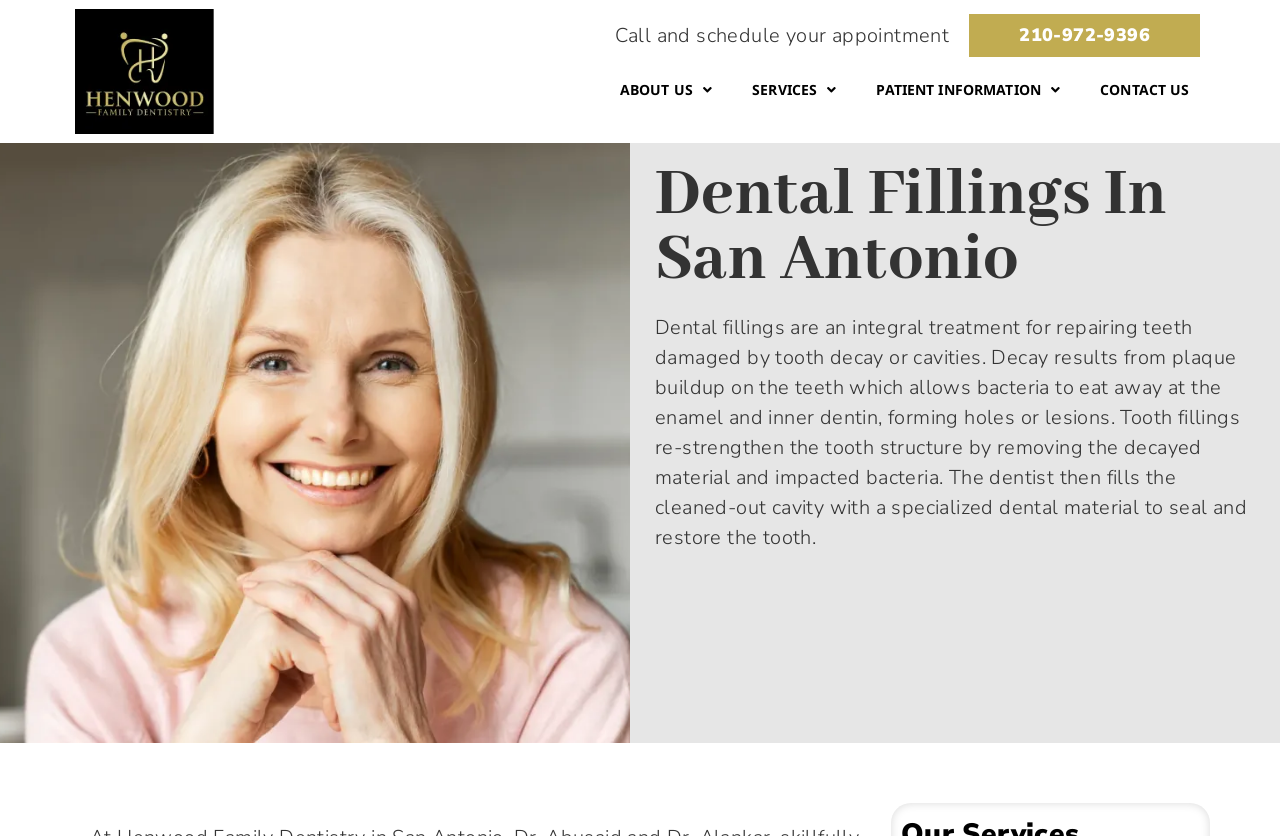Please provide a one-word or short phrase answer to the question:
What is the purpose of dental fillings?

To repair teeth damaged by tooth decay or cavities